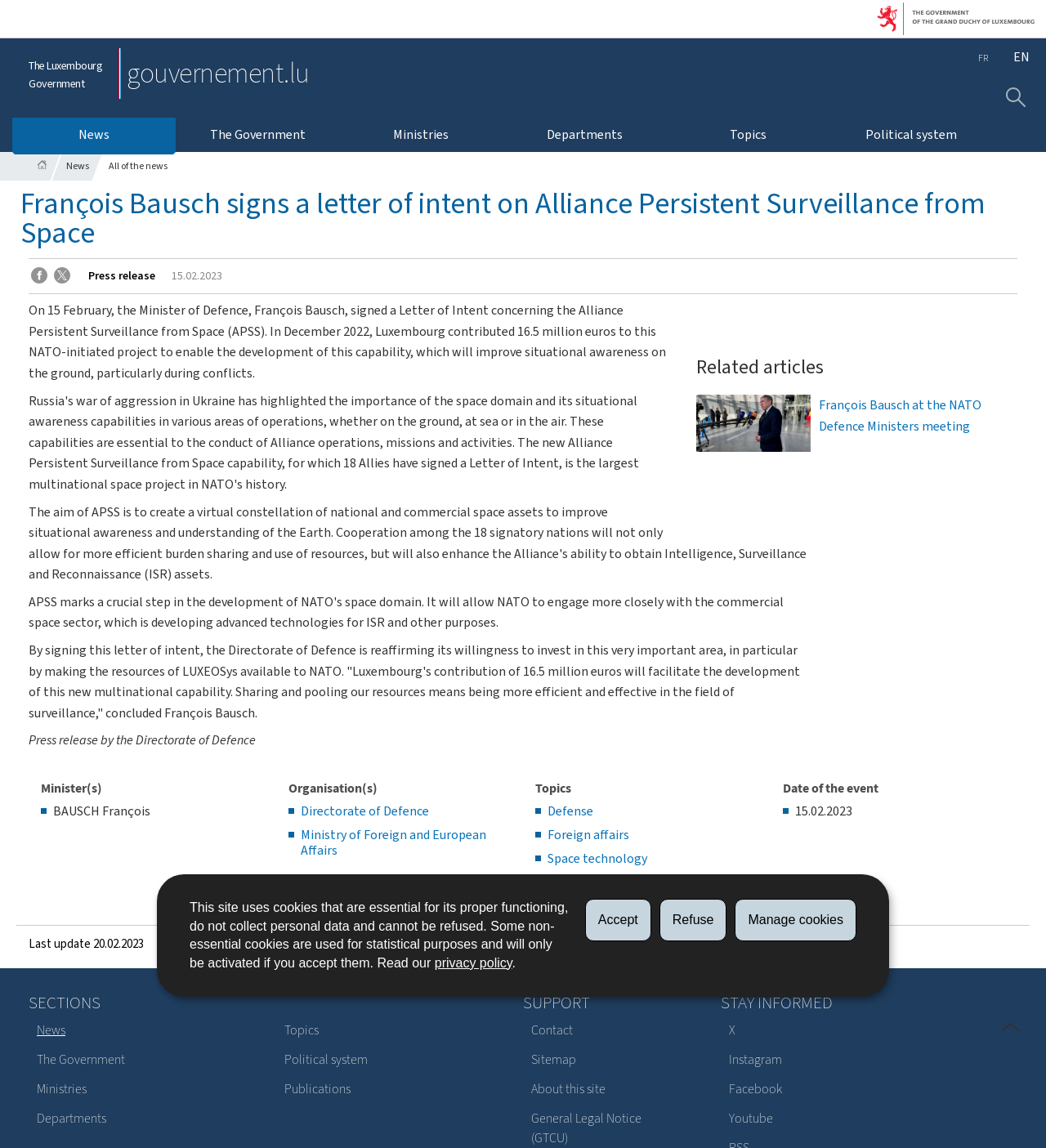Determine the bounding box coordinates for the area you should click to complete the following instruction: "Search".

[0.95, 0.069, 0.992, 0.102]